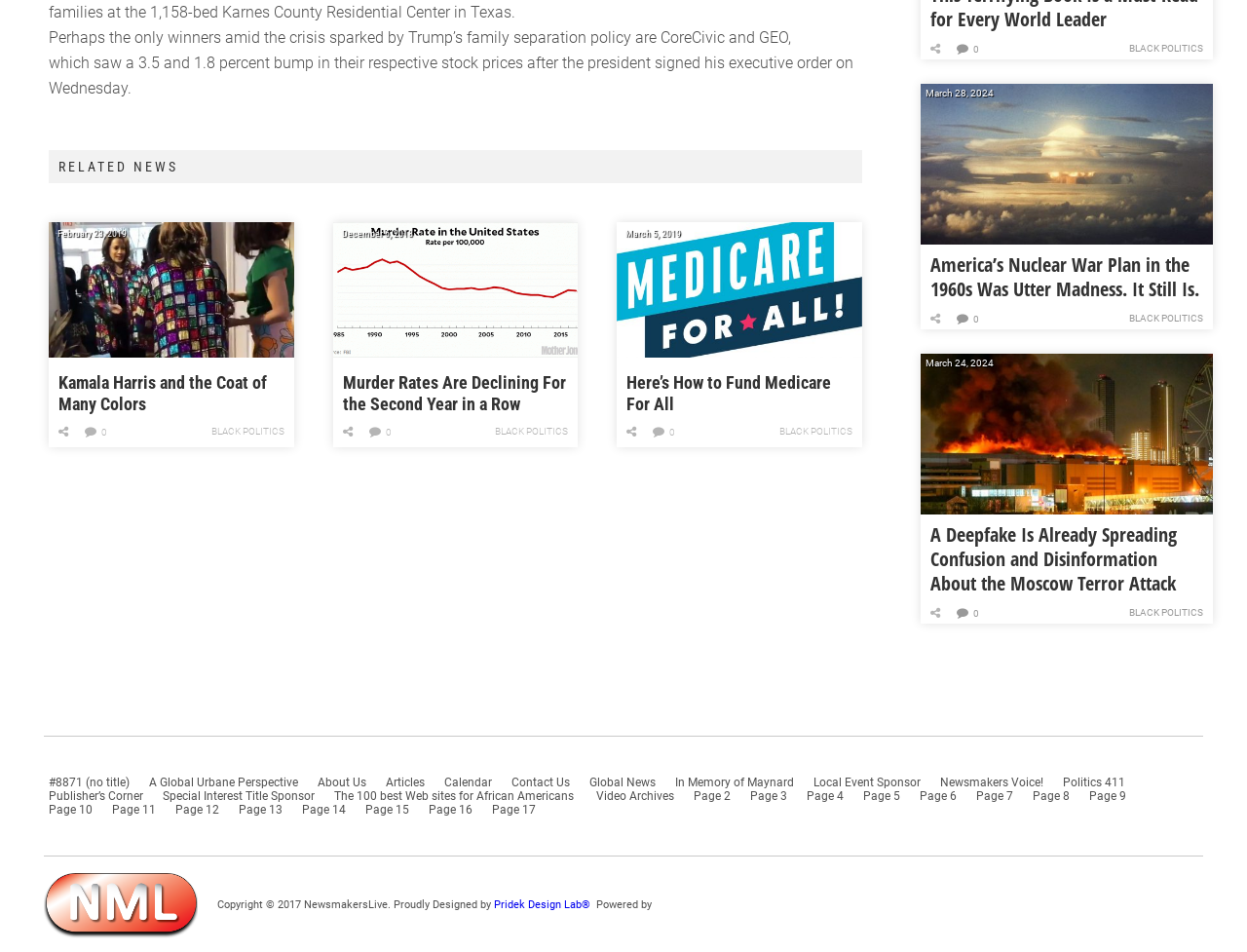Determine the bounding box for the UI element as described: "Pridek Design Lab®". The coordinates should be represented as four float numbers between 0 and 1, formatted as [left, top, right, bottom].

[0.396, 0.944, 0.476, 0.957]